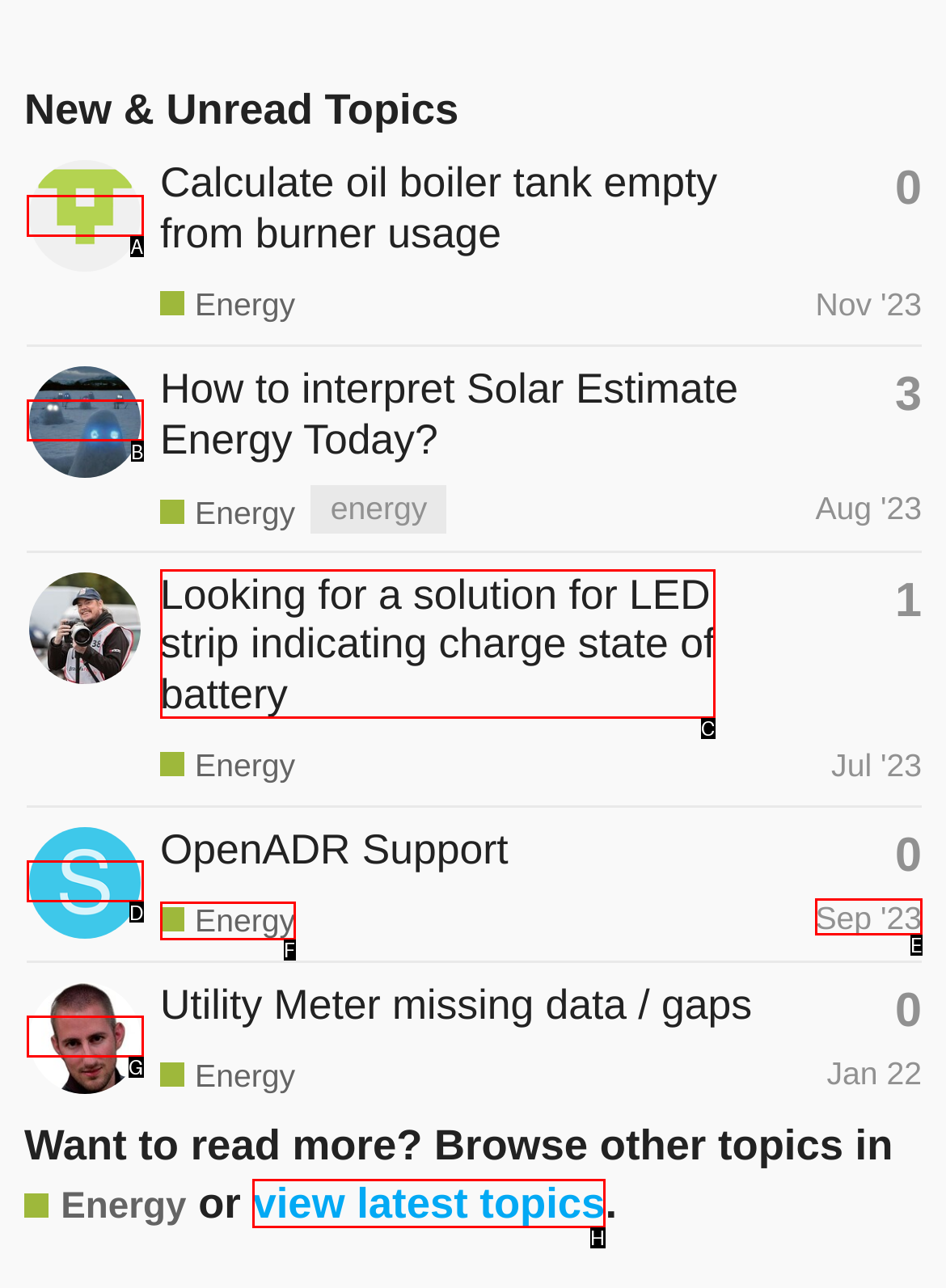Given the description: aria-label="starsoccer's profile, latest poster", identify the HTML element that fits best. Respond with the letter of the correct option from the choices.

D